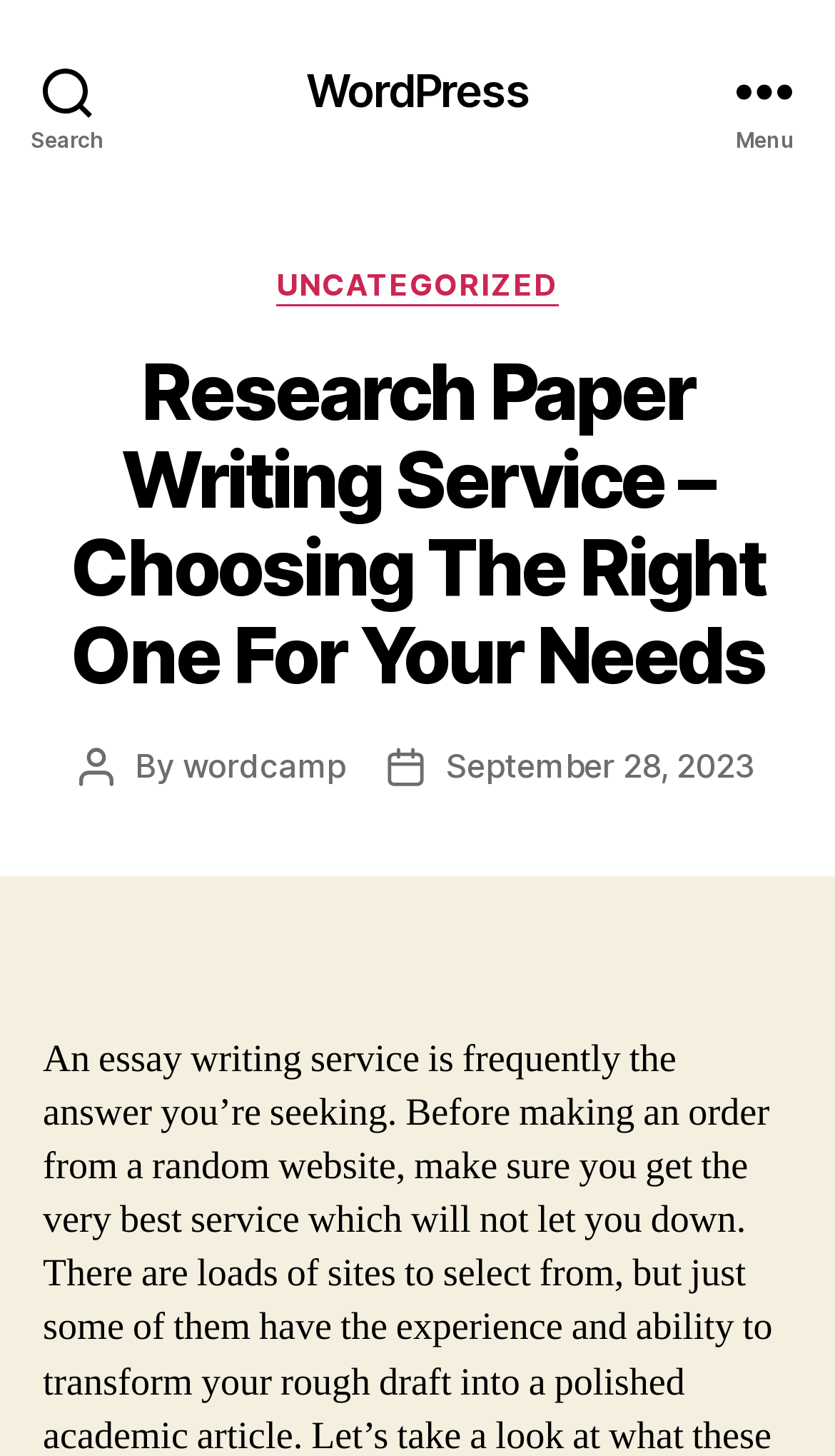Please answer the following question using a single word or phrase: 
What is the date of the latest article?

September 28, 2023